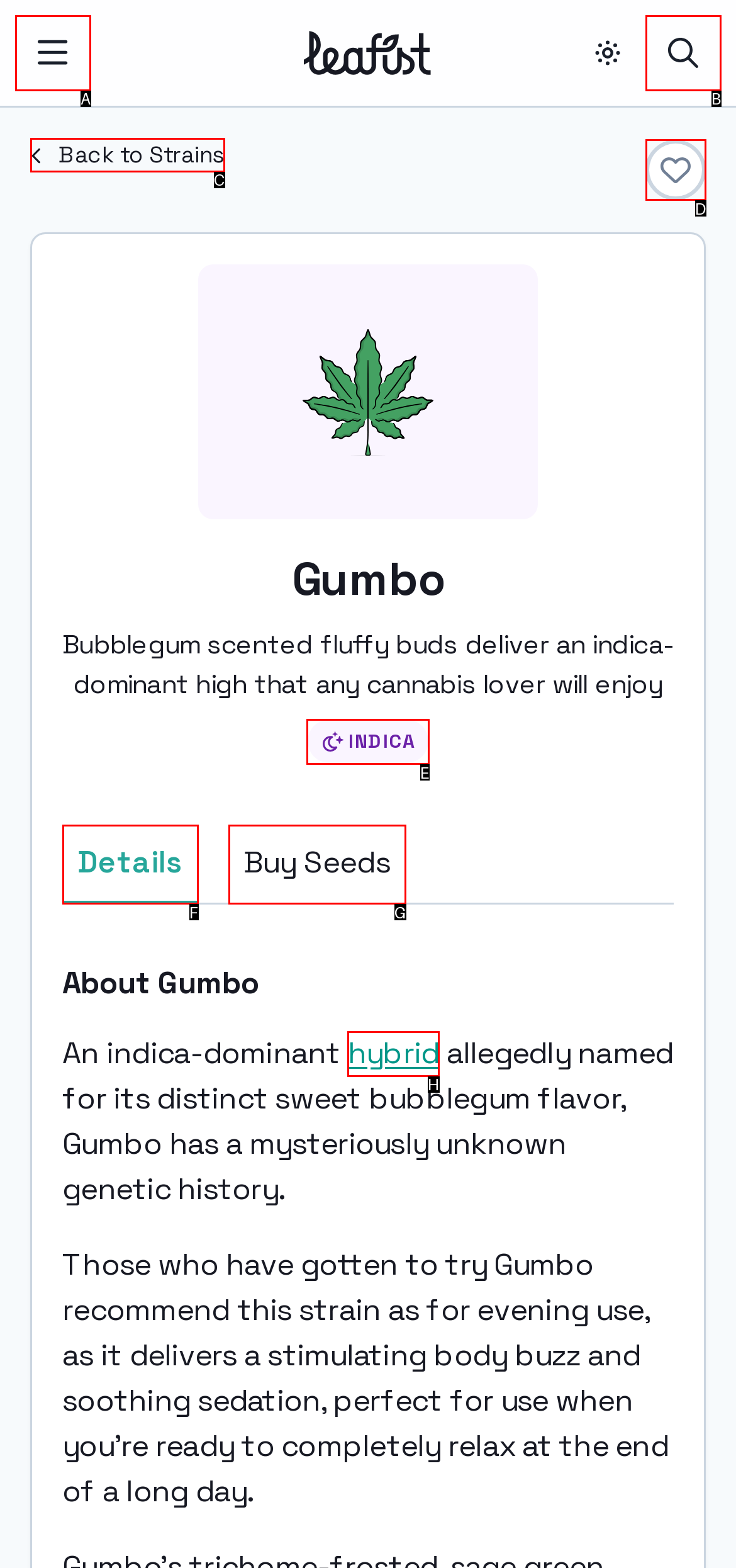Identify the correct UI element to click on to achieve the task: Add to favorites. Provide the letter of the appropriate element directly from the available choices.

D